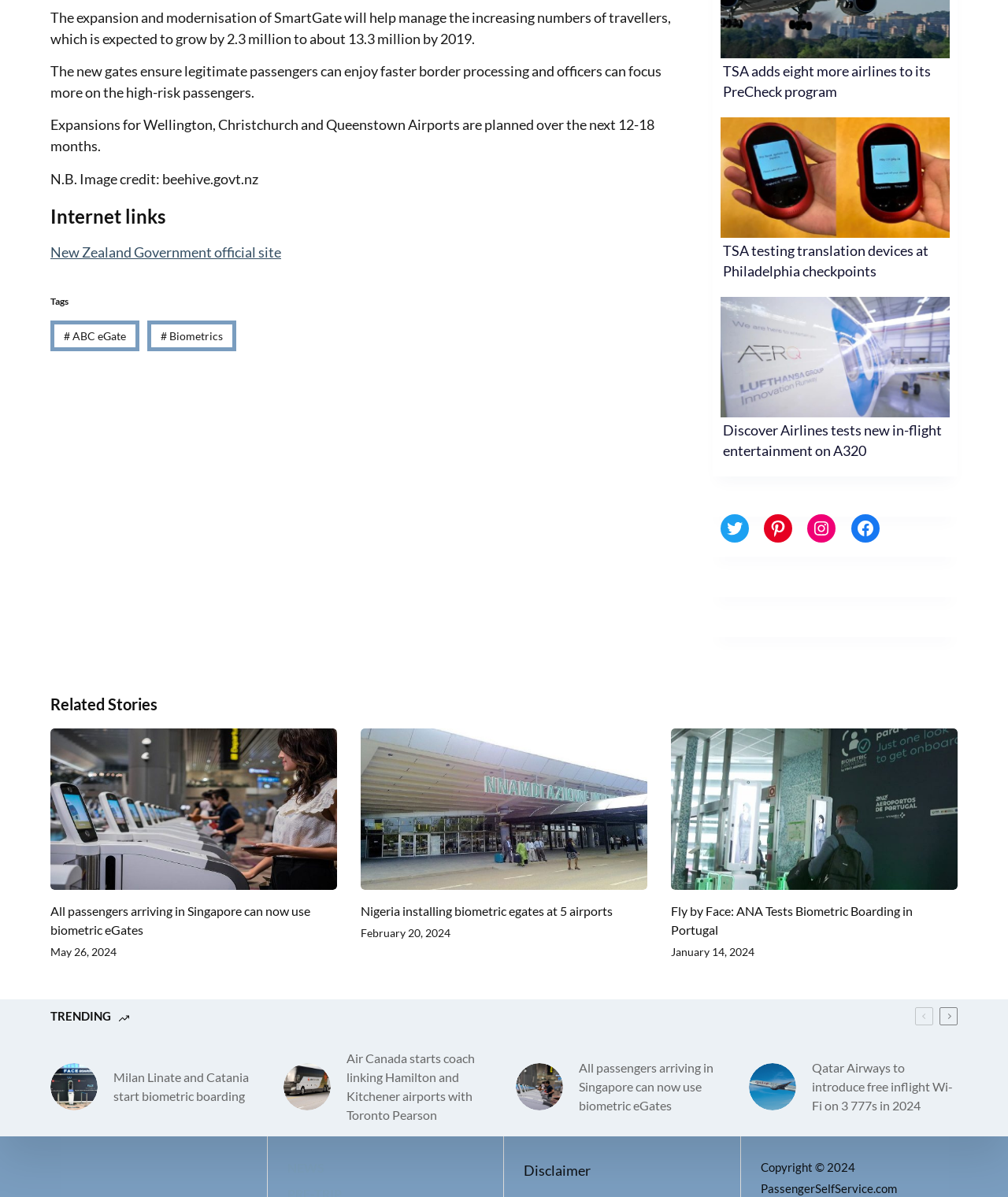Please determine the bounding box coordinates for the element that should be clicked to follow these instructions: "Click on the link to the New Zealand Government official site".

[0.05, 0.203, 0.279, 0.218]